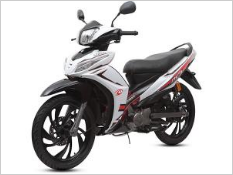What is the purpose of the five-spoke aluminum alloy rims?
Using the image, answer in one word or phrase.

Enhance aesthetics and stability